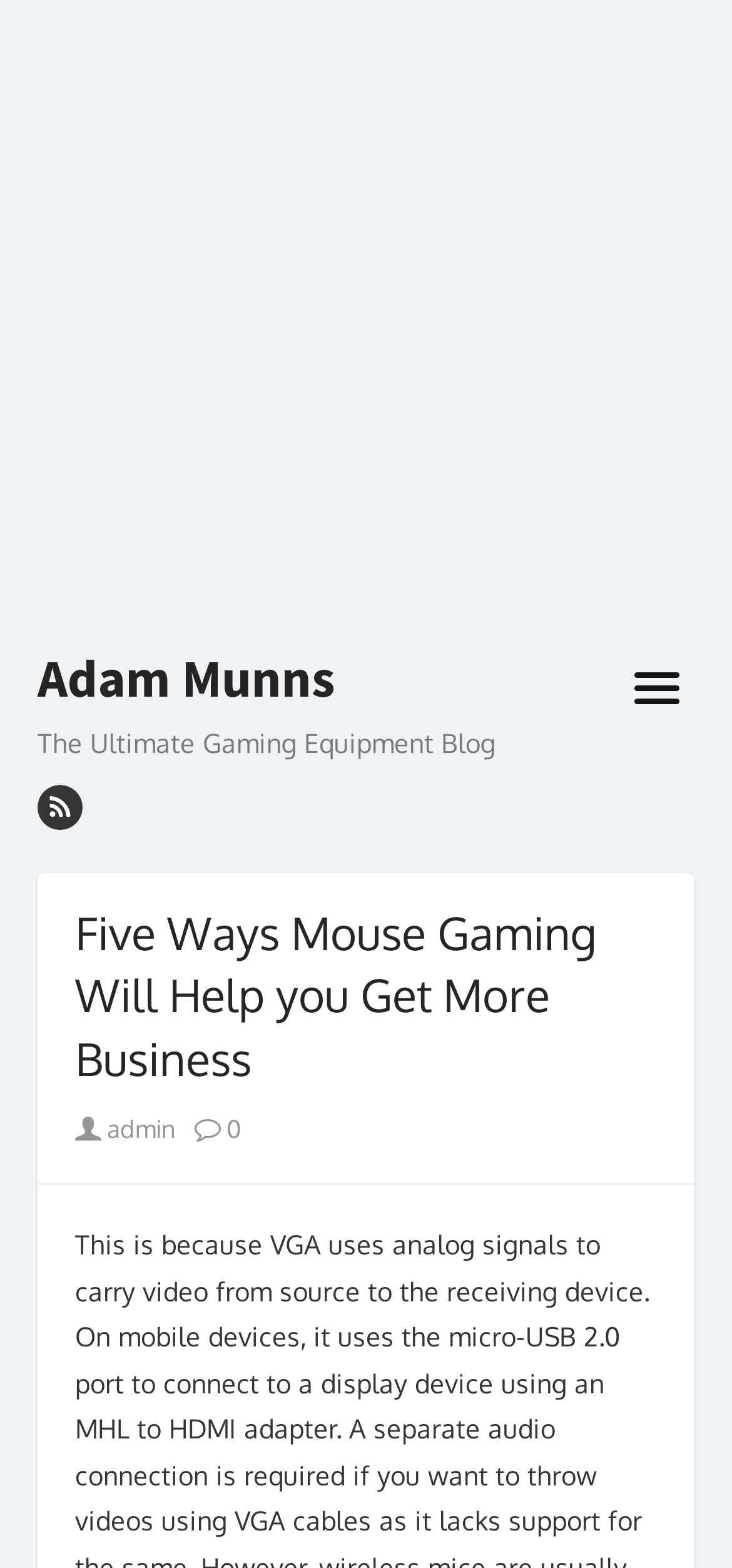Based on the element description aria-label="Advertisement" name="aswift_1" title="Advertisement", identify the bounding box of the UI element in the given webpage screenshot. The coordinates should be in the format (top-left x, top-left y, bottom-right x, bottom-right y) and must be between 0 and 1.

[0.0, 0.0, 1.0, 0.389]